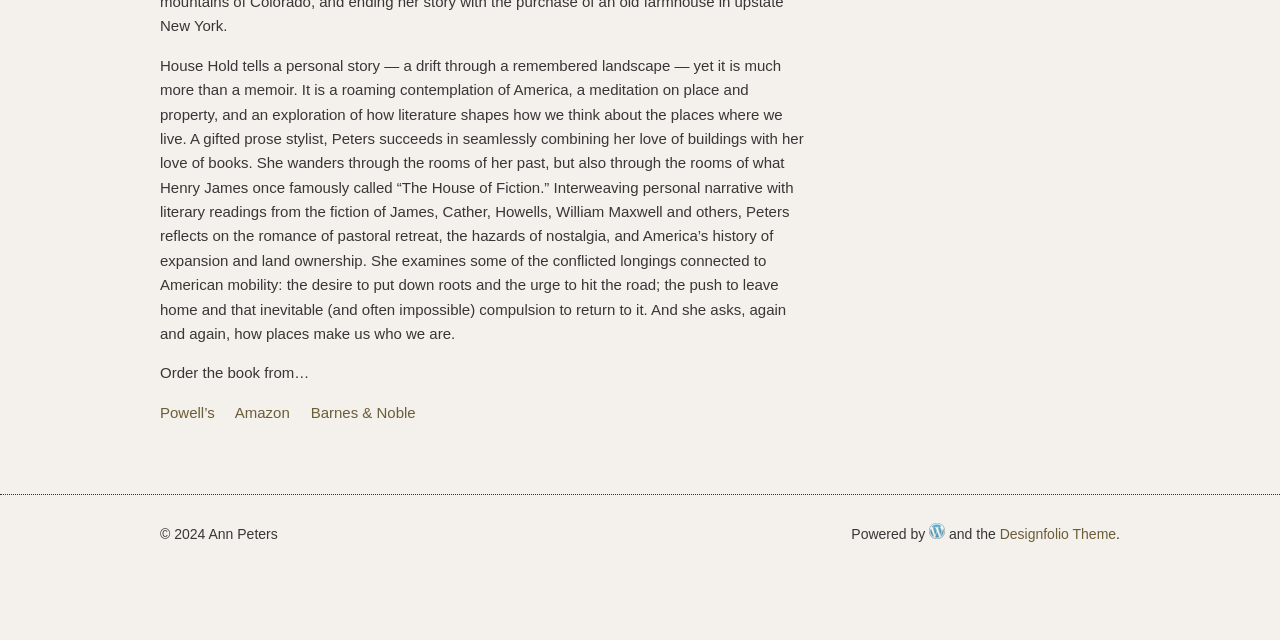Please specify the bounding box coordinates in the format (top-left x, top-left y, bottom-right x, bottom-right y), with all values as floating point numbers between 0 and 1. Identify the bounding box of the UI element described by: Designfolio Theme

[0.781, 0.822, 0.872, 0.847]